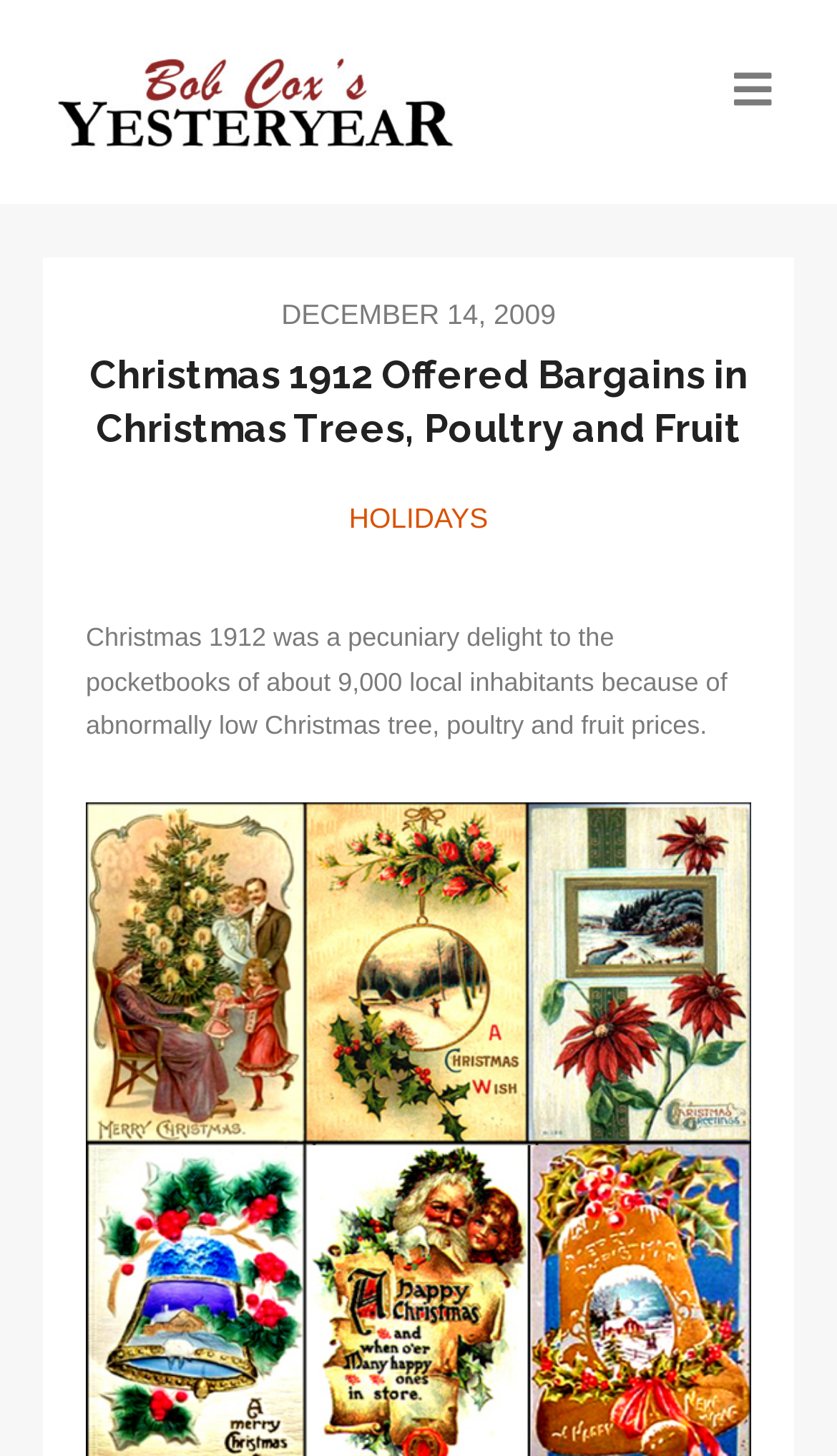Identify the bounding box coordinates for the UI element described by the following text: "Holidays". Provide the coordinates as four float numbers between 0 and 1, in the format [left, top, right, bottom].

[0.417, 0.344, 0.583, 0.366]